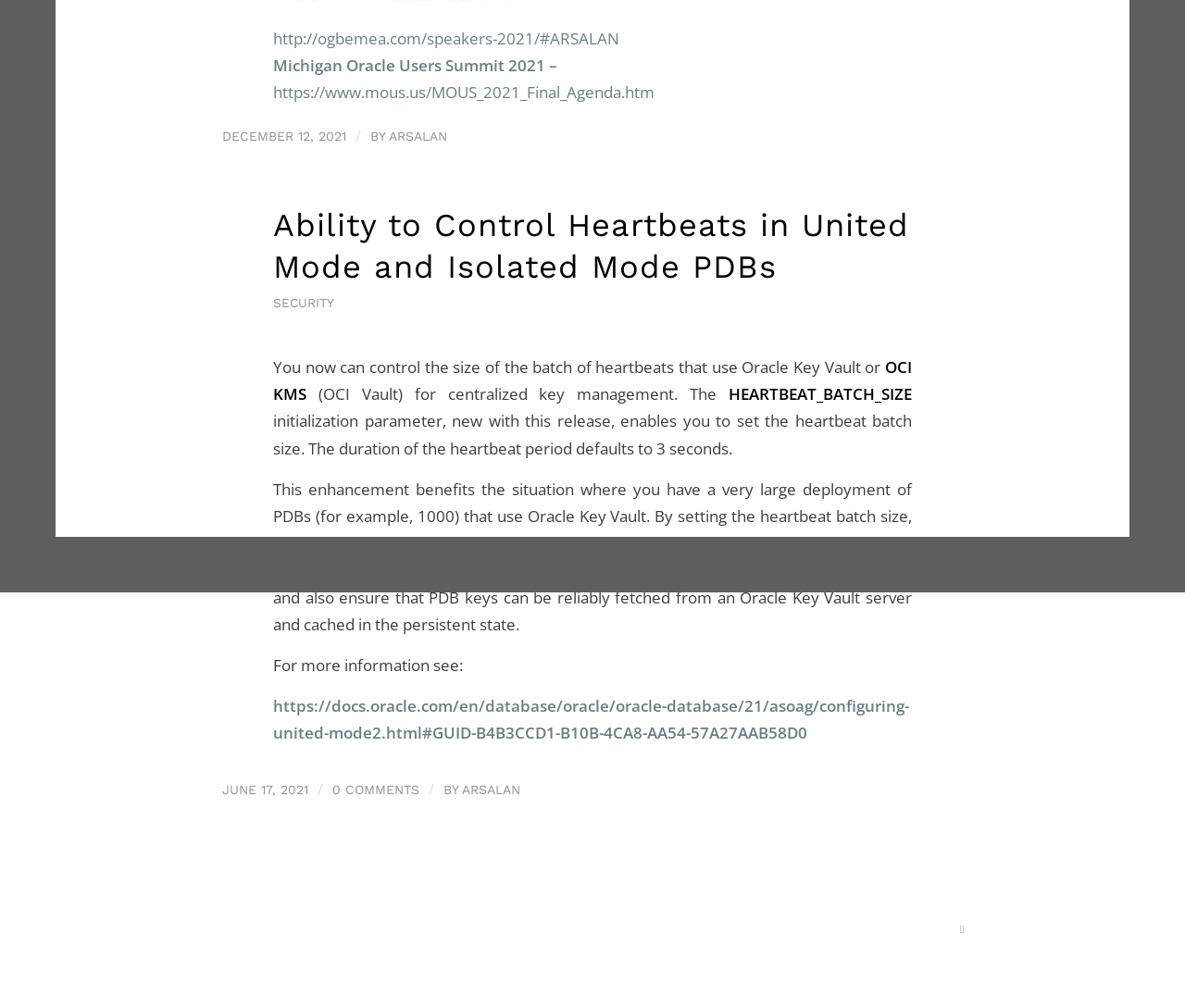Given the description of a UI element: "https://www.mous.us/MOUS_2021_Final_Agenda.htm", identify the bounding box coordinates of the matching element in the webpage screenshot.

[0.23, 0.081, 0.552, 0.102]